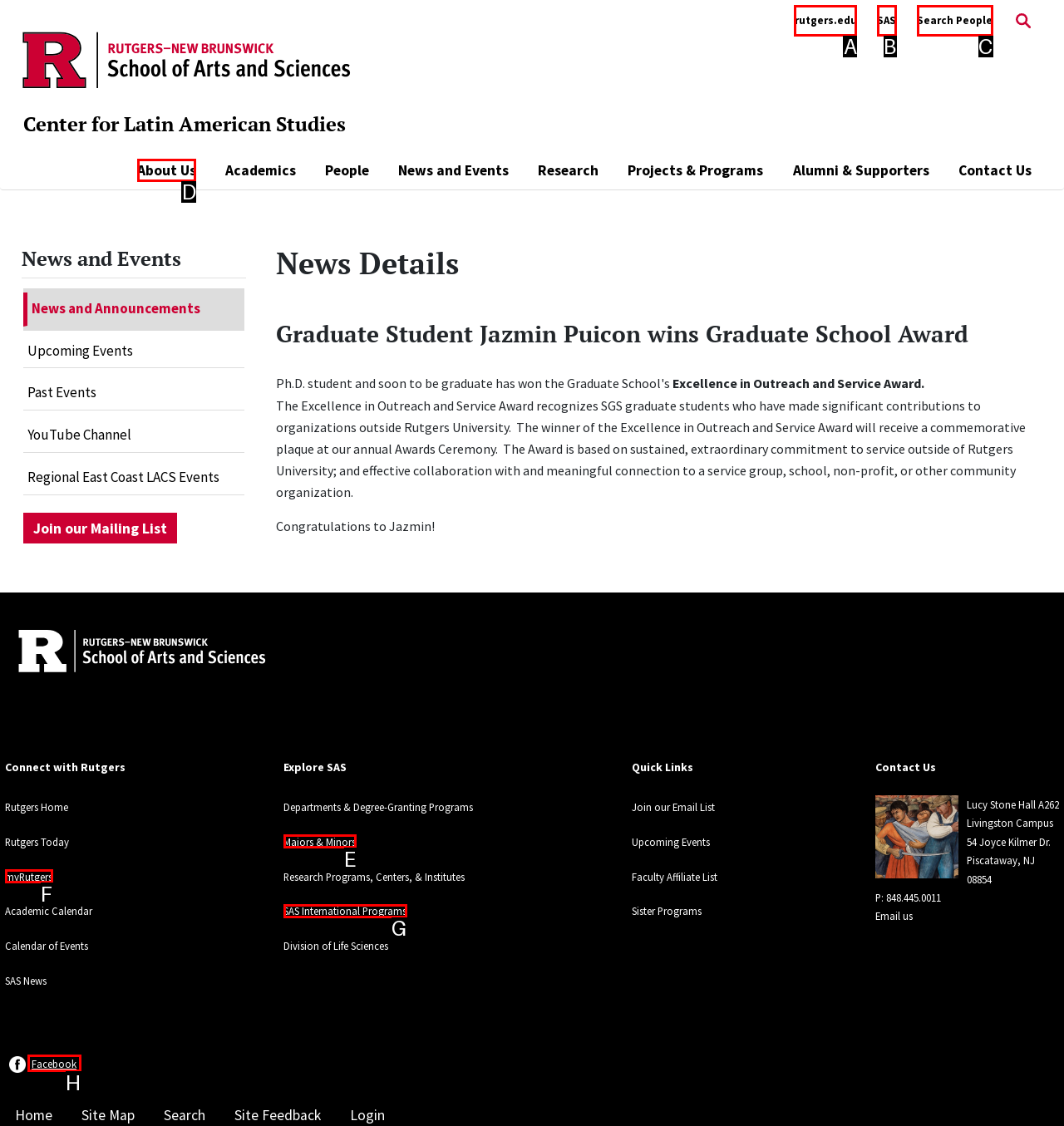Identify the appropriate choice to fulfill this task: Click the 'About Us' button
Respond with the letter corresponding to the correct option.

D